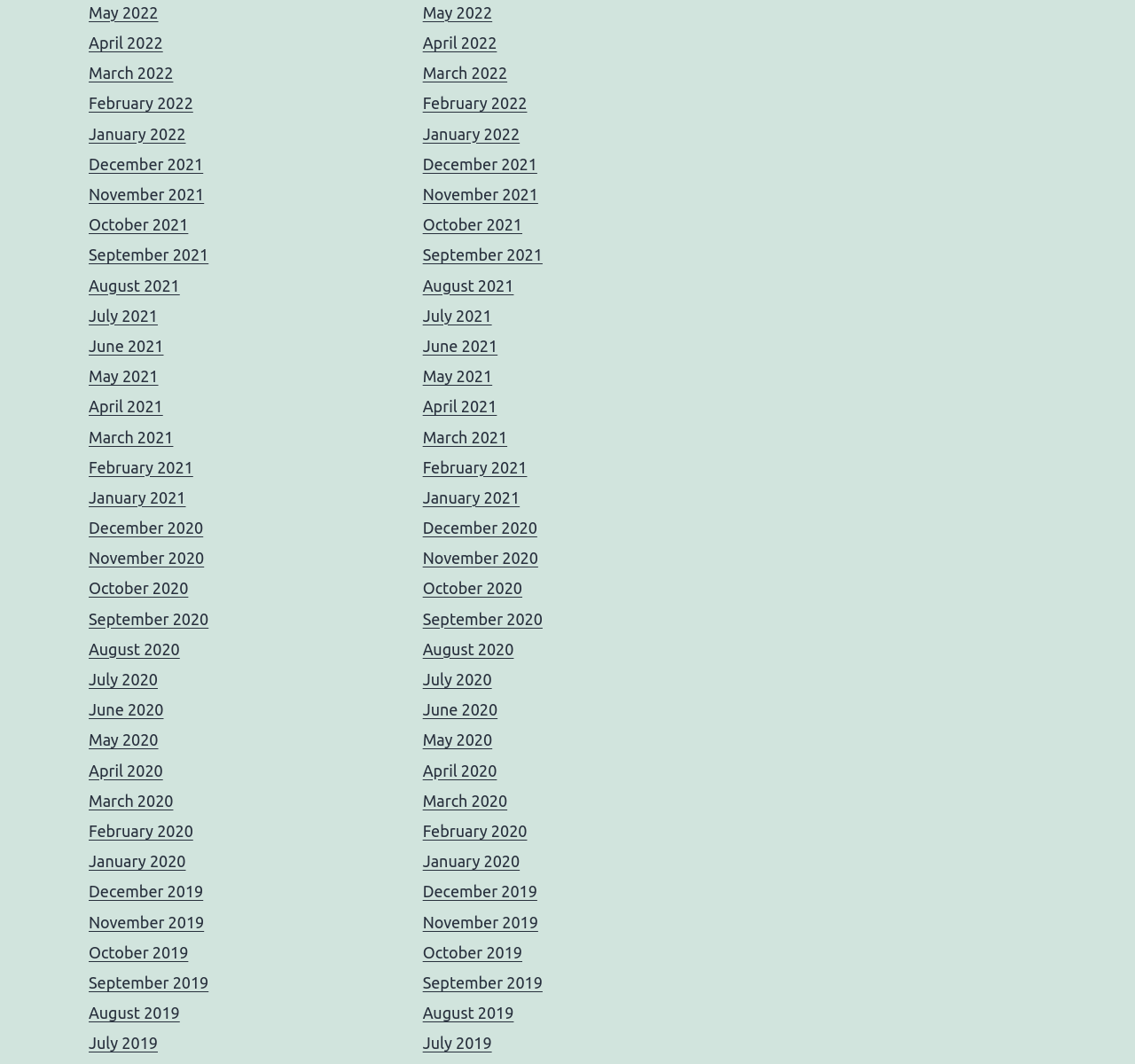Please locate the bounding box coordinates of the region I need to click to follow this instruction: "click May 2022".

[0.078, 0.003, 0.139, 0.02]